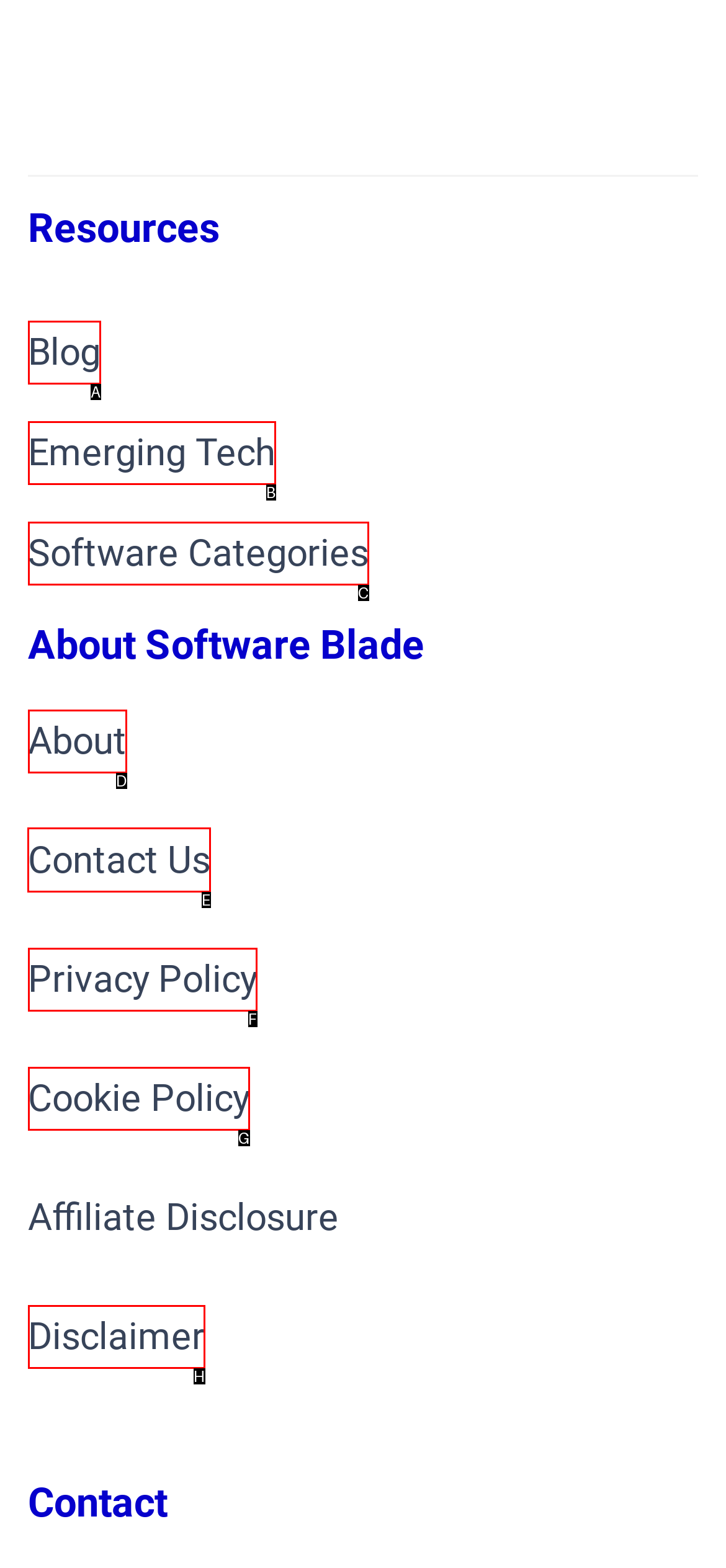Tell me which one HTML element you should click to complete the following task: Contact us
Answer with the option's letter from the given choices directly.

E